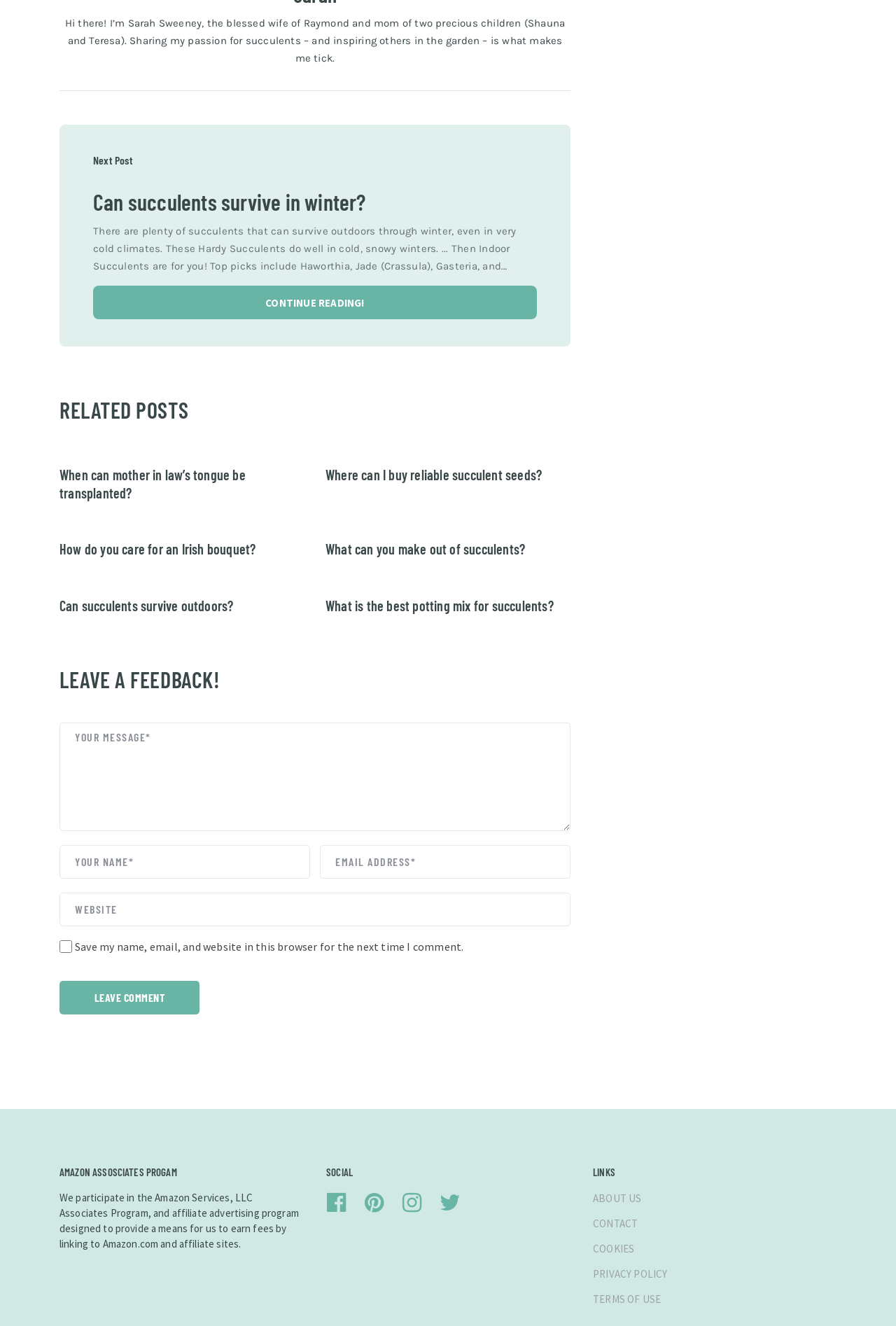Bounding box coordinates are specified in the format (top-left x, top-left y, bottom-right x, bottom-right y). All values are floating point numbers bounded between 0 and 1. Please provide the bounding box coordinate of the region this sentence describes: Terms of use

[0.662, 0.975, 0.738, 0.985]